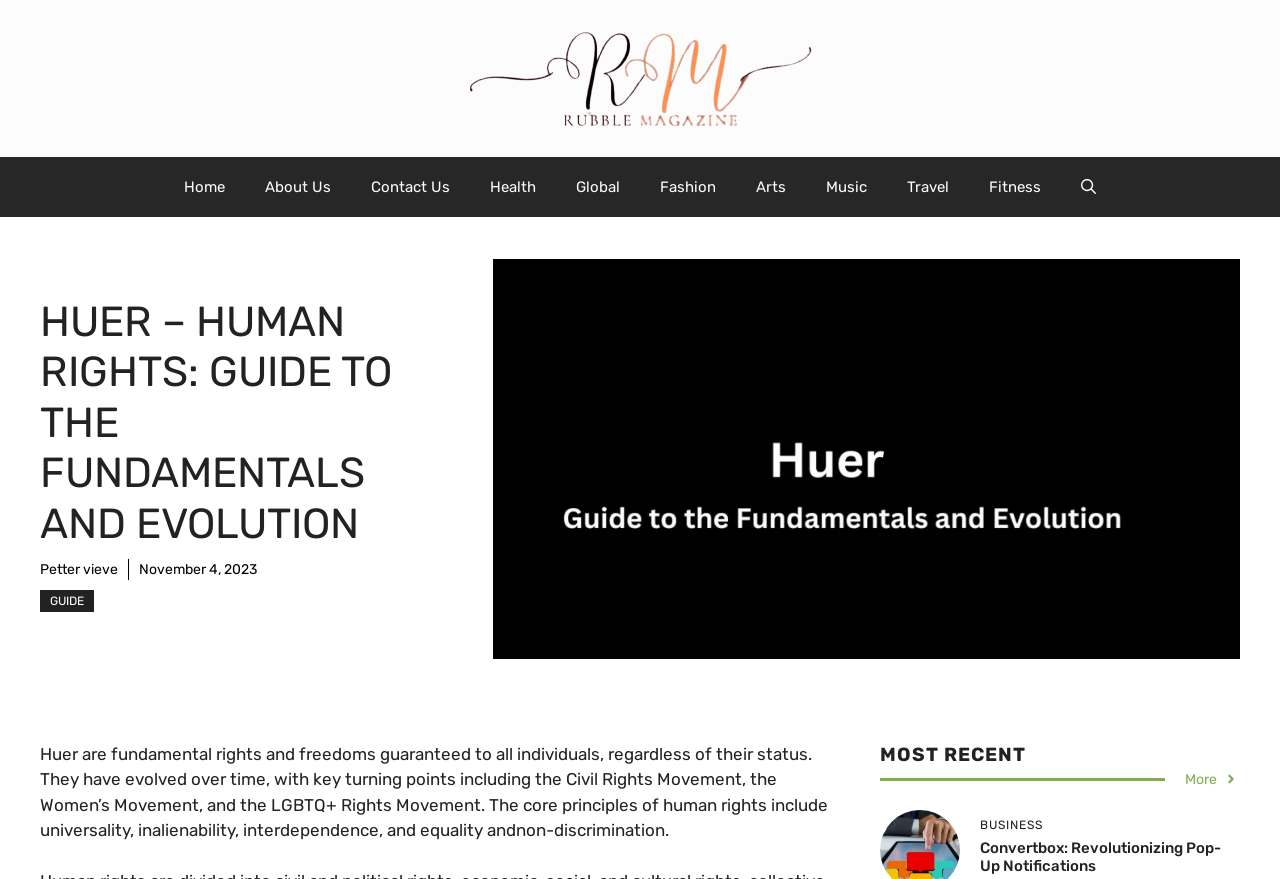What is the date of the article 'Petter vieve'?
From the screenshot, supply a one-word or short-phrase answer.

November 4, 2023